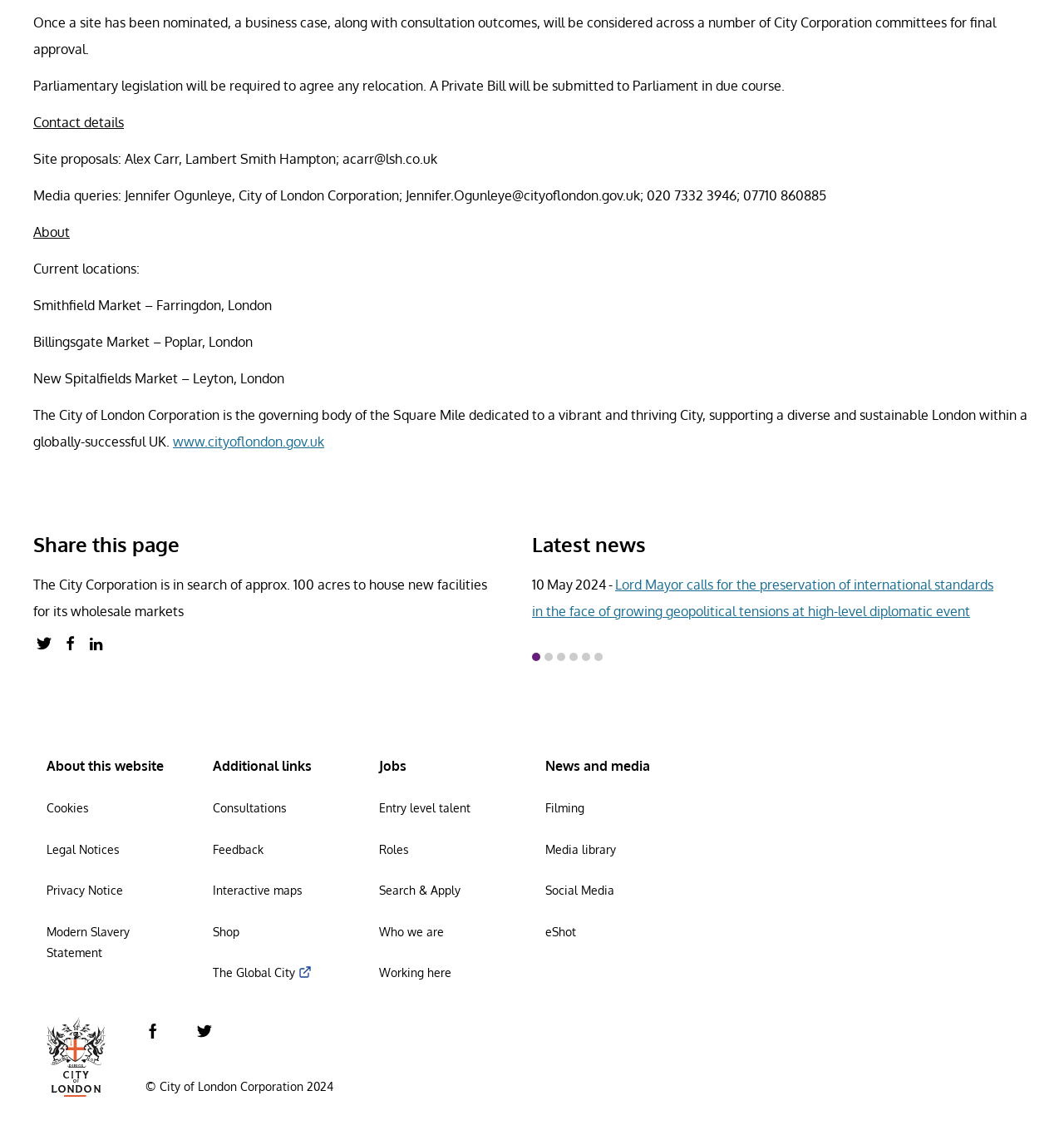Determine the bounding box coordinates of the UI element that matches the following description: "eShot". The coordinates should be four float numbers between 0 and 1 in the format [left, top, right, bottom].

[0.512, 0.807, 0.541, 0.82]